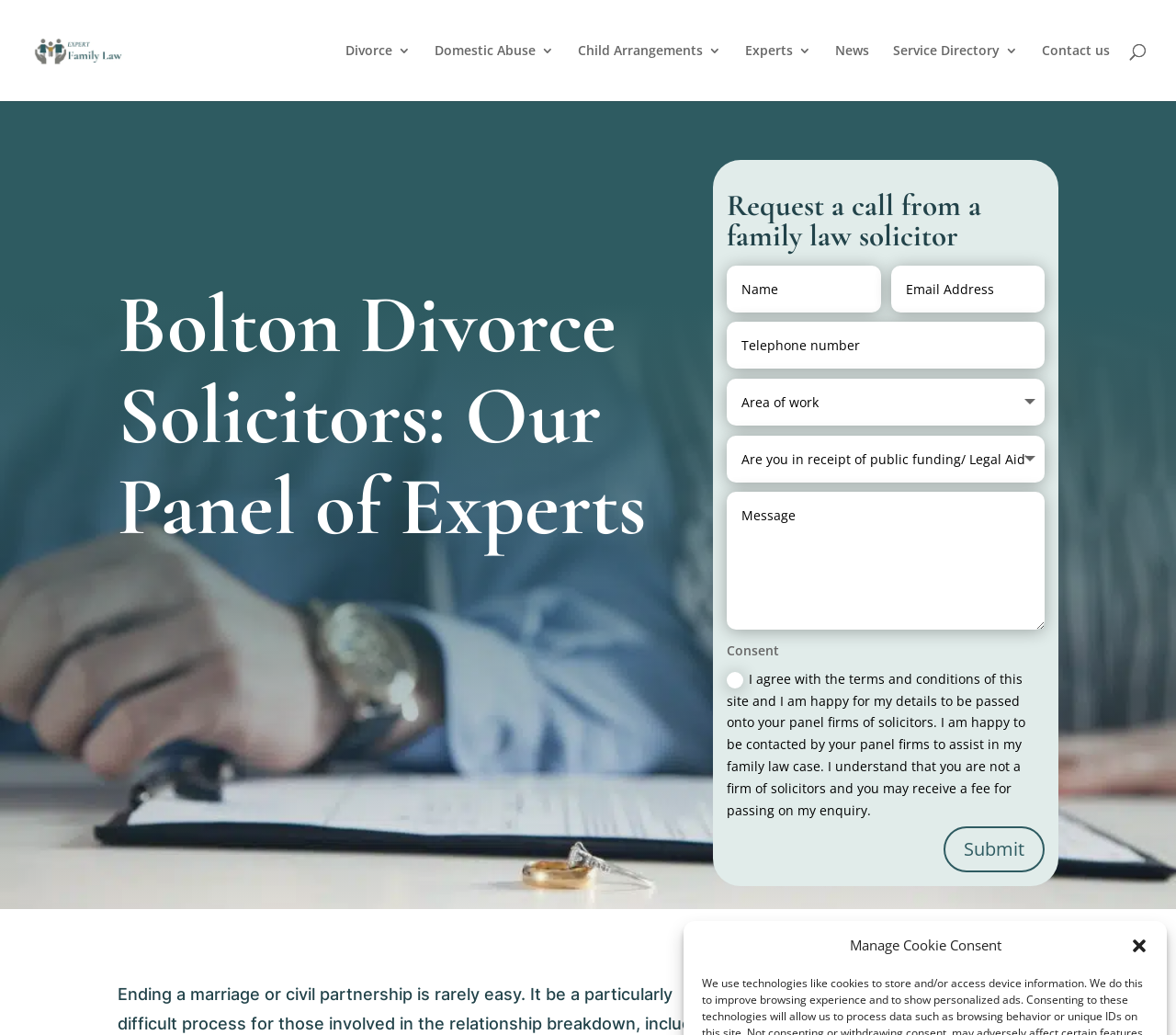Refer to the image and answer the question with as much detail as possible: What is the condition for submitting the form?

The form on the webpage has a static text that says 'I agree with the terms and conditions of this site and I am happy for my details to be passed onto your panel firms of solicitors.' This indicates that users must agree to the terms and conditions before submitting the form.